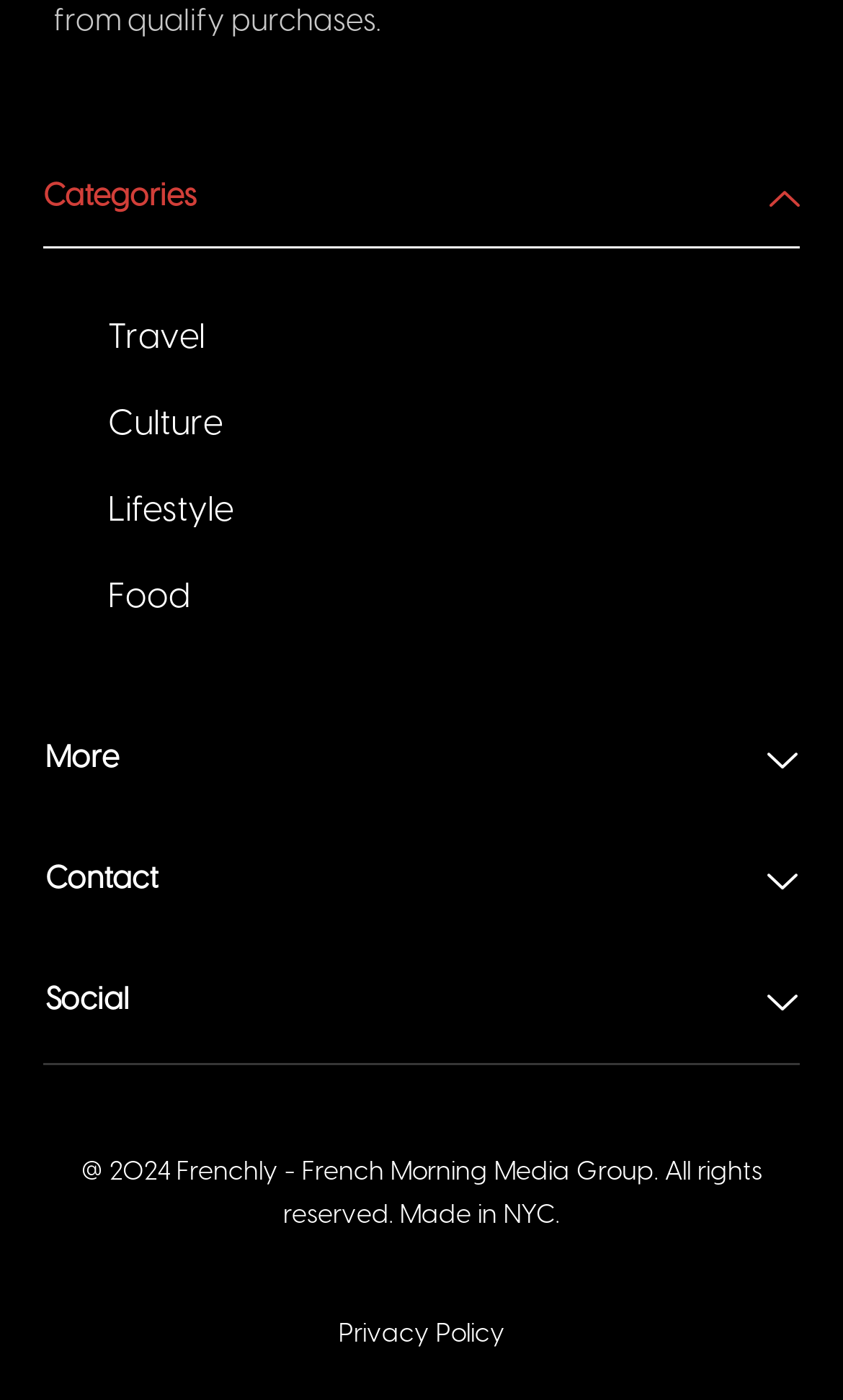Show me the bounding box coordinates of the clickable region to achieve the task as per the instruction: "Go to Contact".

[0.051, 0.594, 0.949, 0.665]